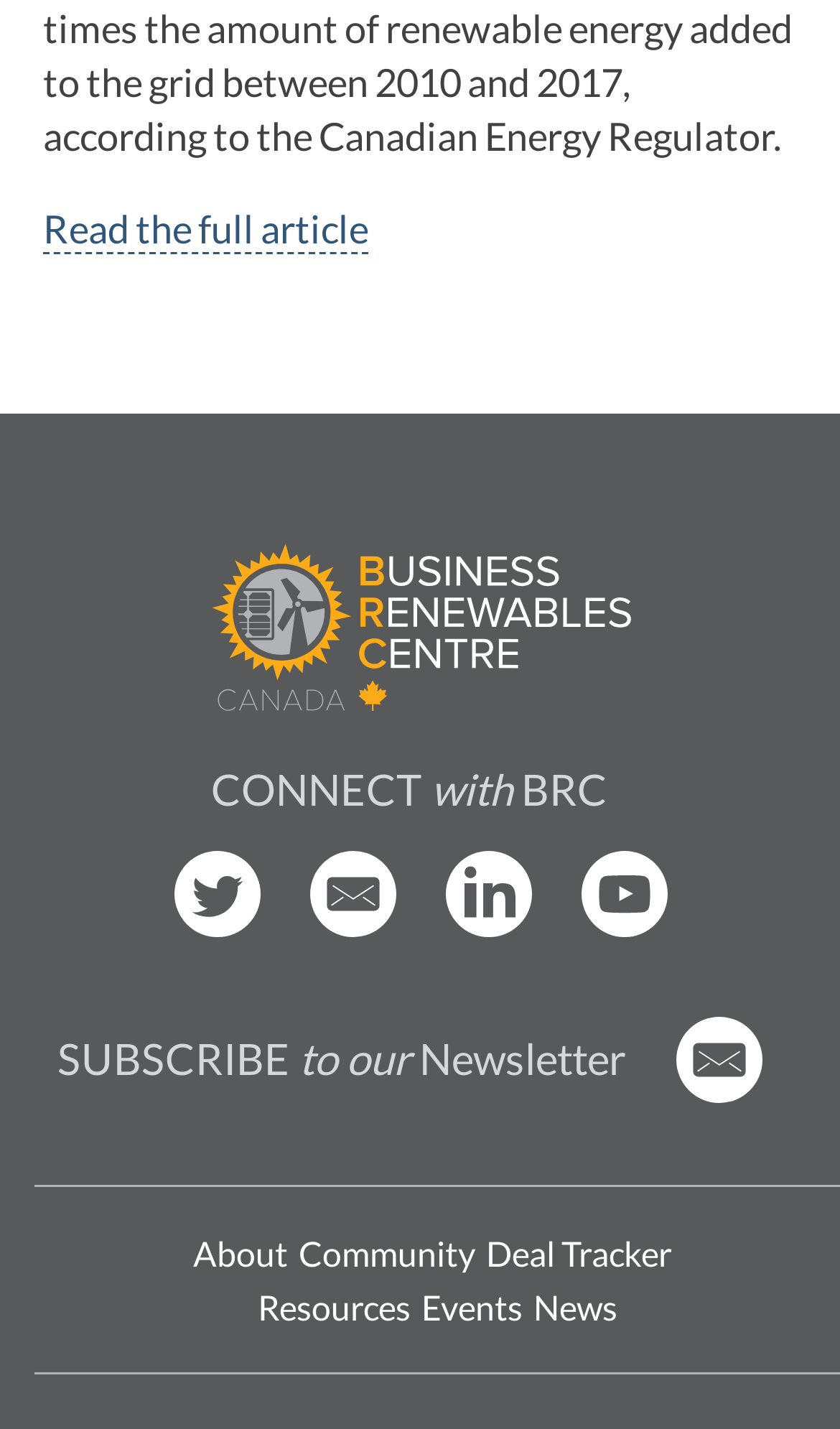Provide the bounding box coordinates for the area that should be clicked to complete the instruction: "Read the full article".

[0.051, 0.144, 0.438, 0.178]